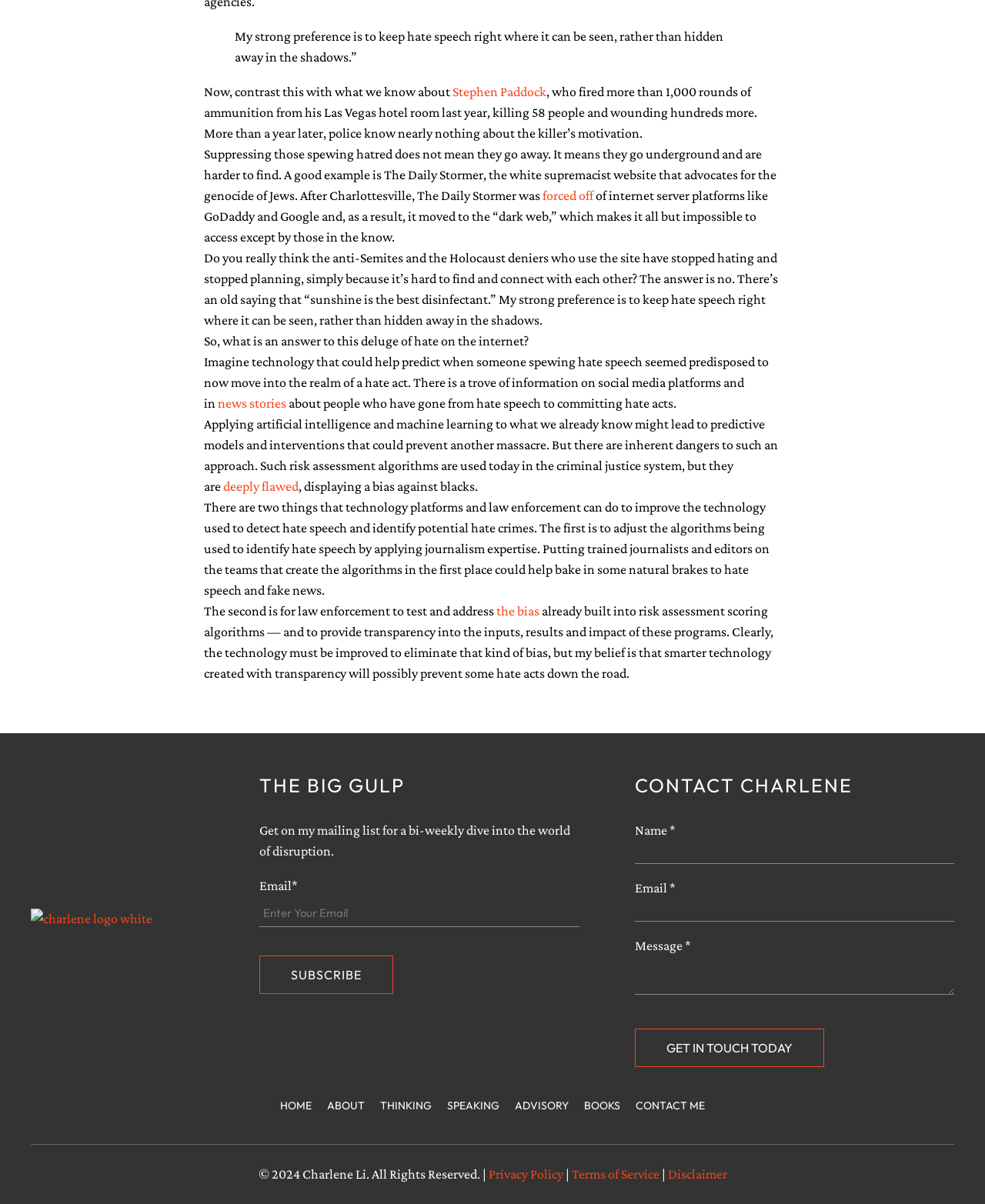Using the format (top-left x, top-left y, bottom-right x, bottom-right y), provide the bounding box coordinates for the described UI element. All values should be floating point numbers between 0 and 1: Movie

None